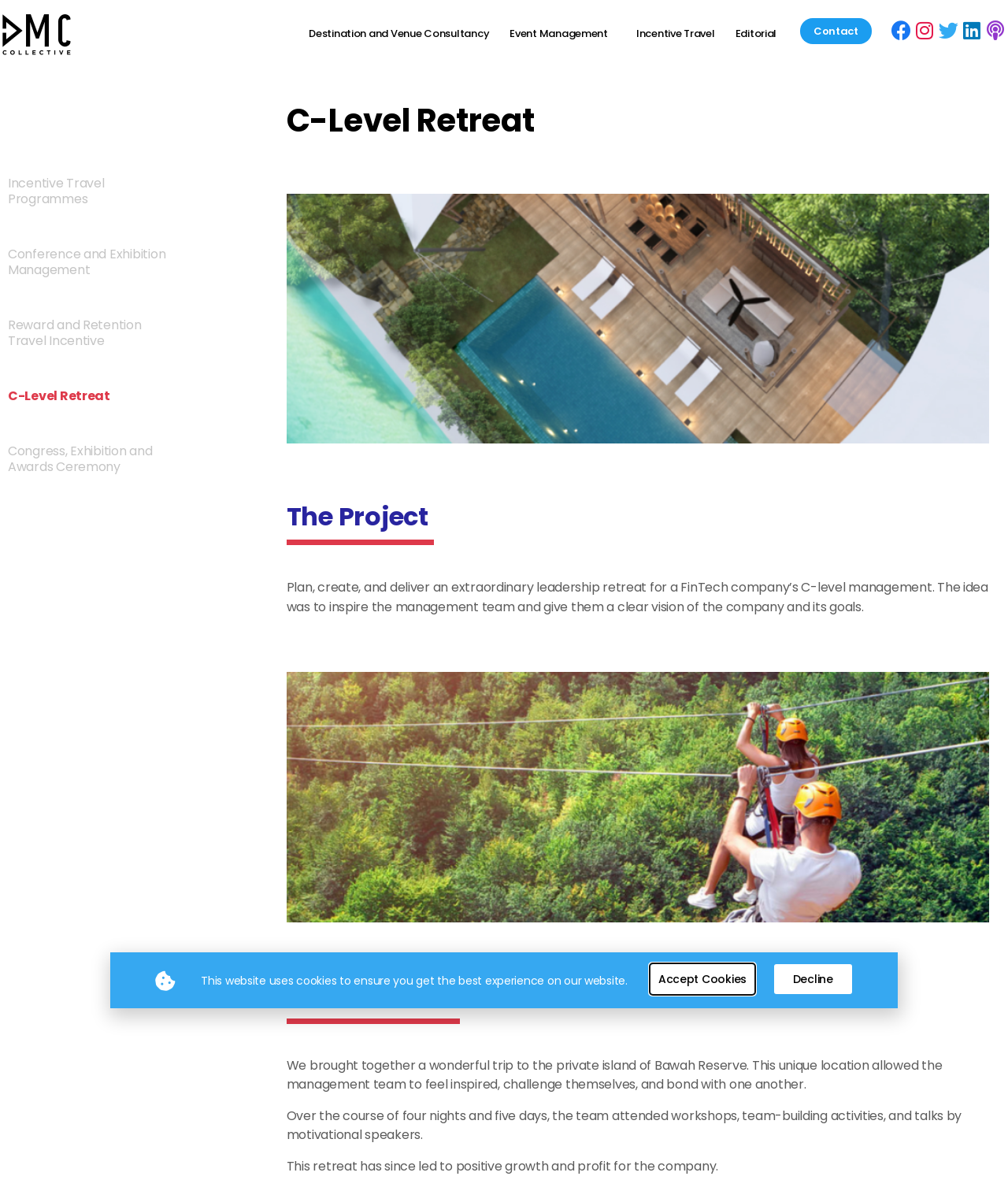Identify the bounding box coordinates for the element you need to click to achieve the following task: "Explore Incentive Travel". The coordinates must be four float values ranging from 0 to 1, formatted as [left, top, right, bottom].

[0.621, 0.013, 0.719, 0.044]